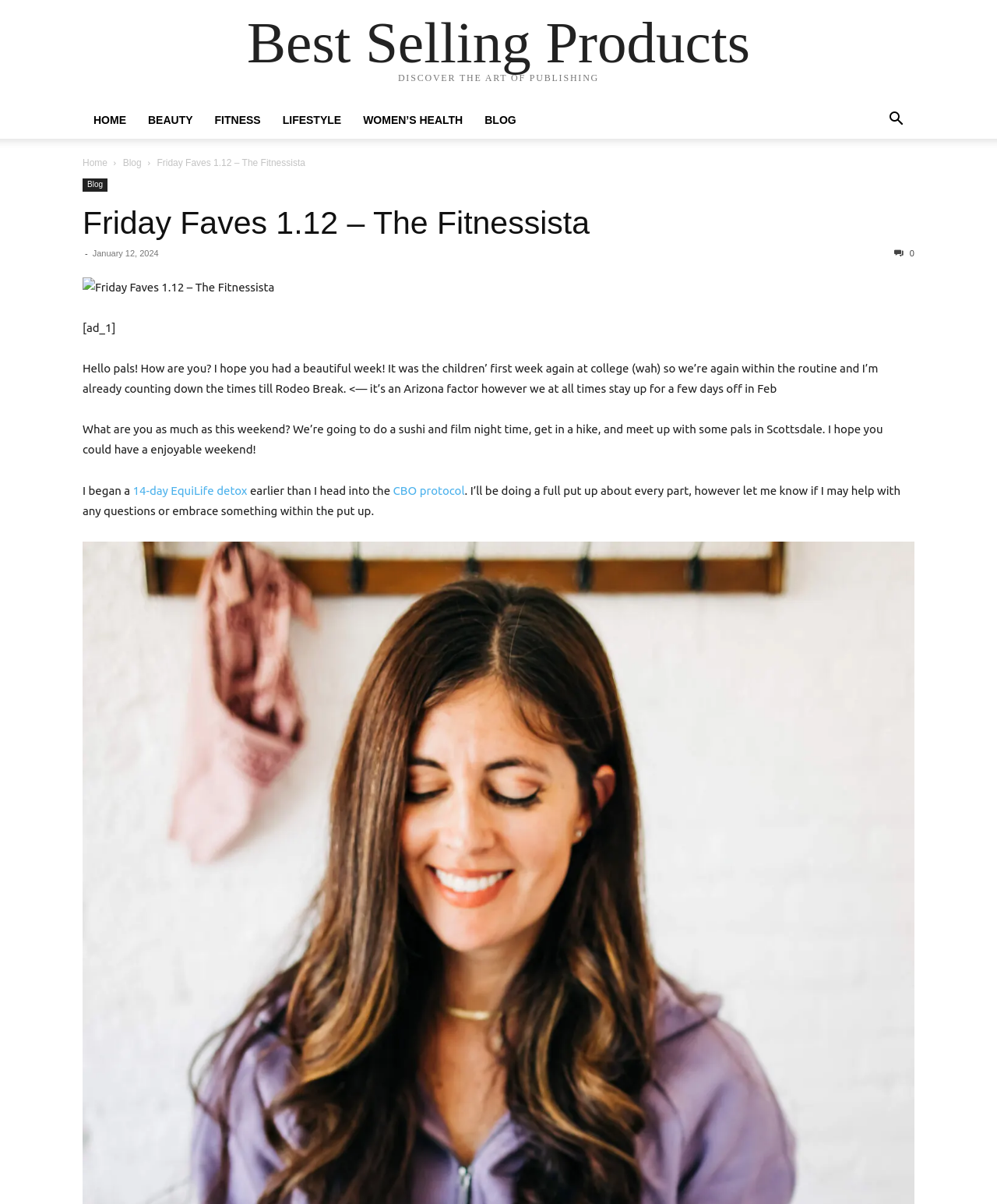Identify the bounding box coordinates of the element that should be clicked to fulfill this task: "Click on the '14-day EquiLife detox' link". The coordinates should be provided as four float numbers between 0 and 1, i.e., [left, top, right, bottom].

[0.133, 0.402, 0.248, 0.413]